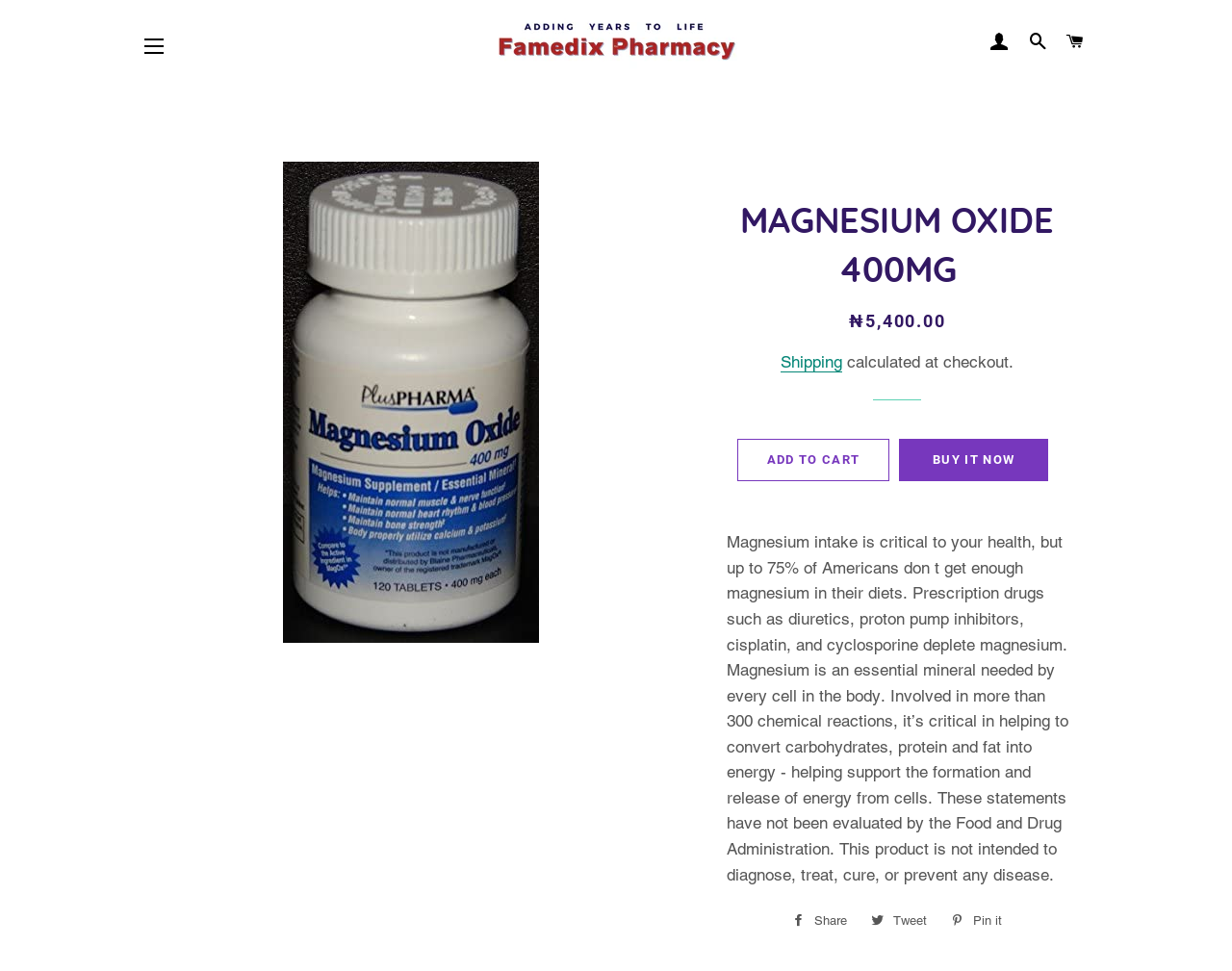Can you specify the bounding box coordinates of the area that needs to be clicked to fulfill the following instruction: "Buy the magnesium oxide now"?

[0.73, 0.452, 0.851, 0.495]